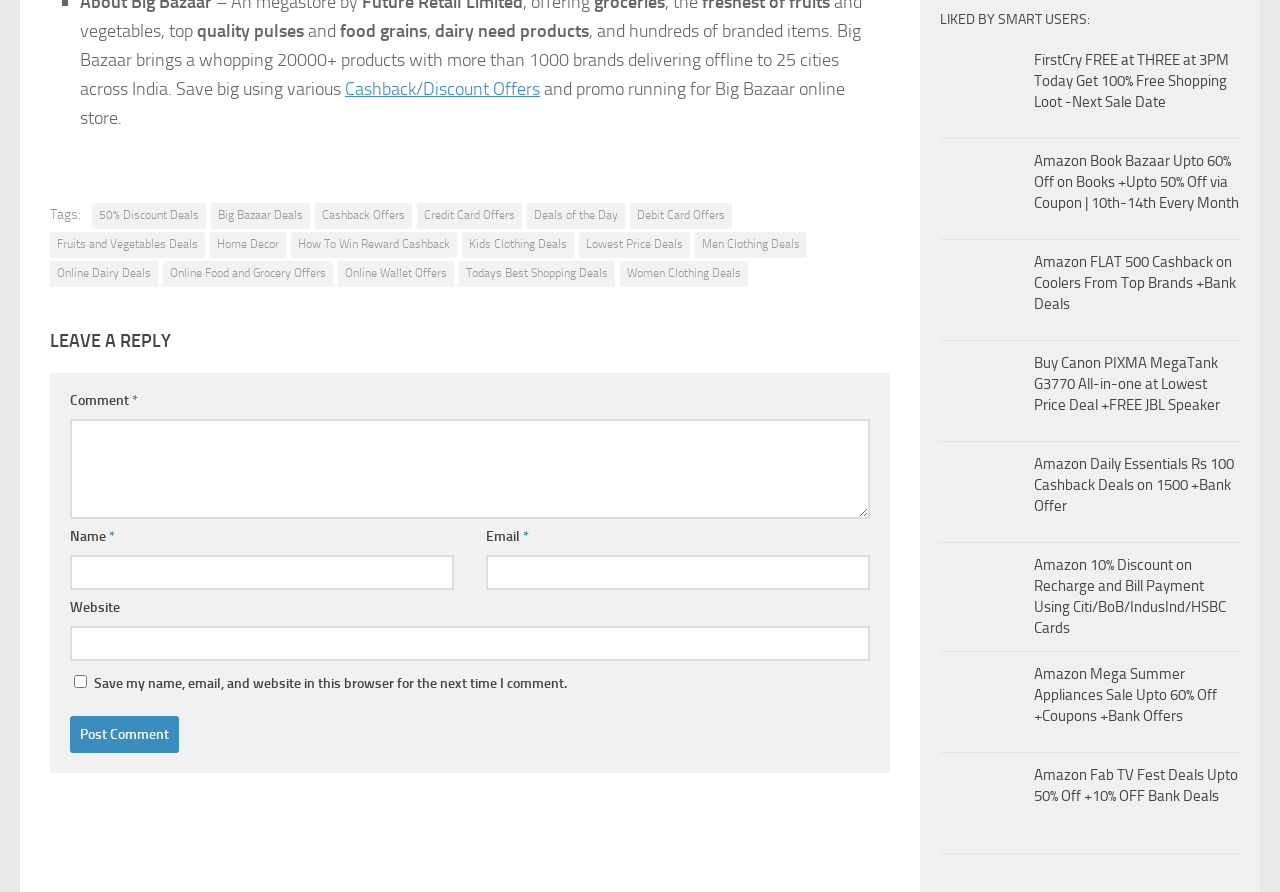Can I leave a comment on this webpage?
Answer with a single word or phrase by referring to the visual content.

Yes